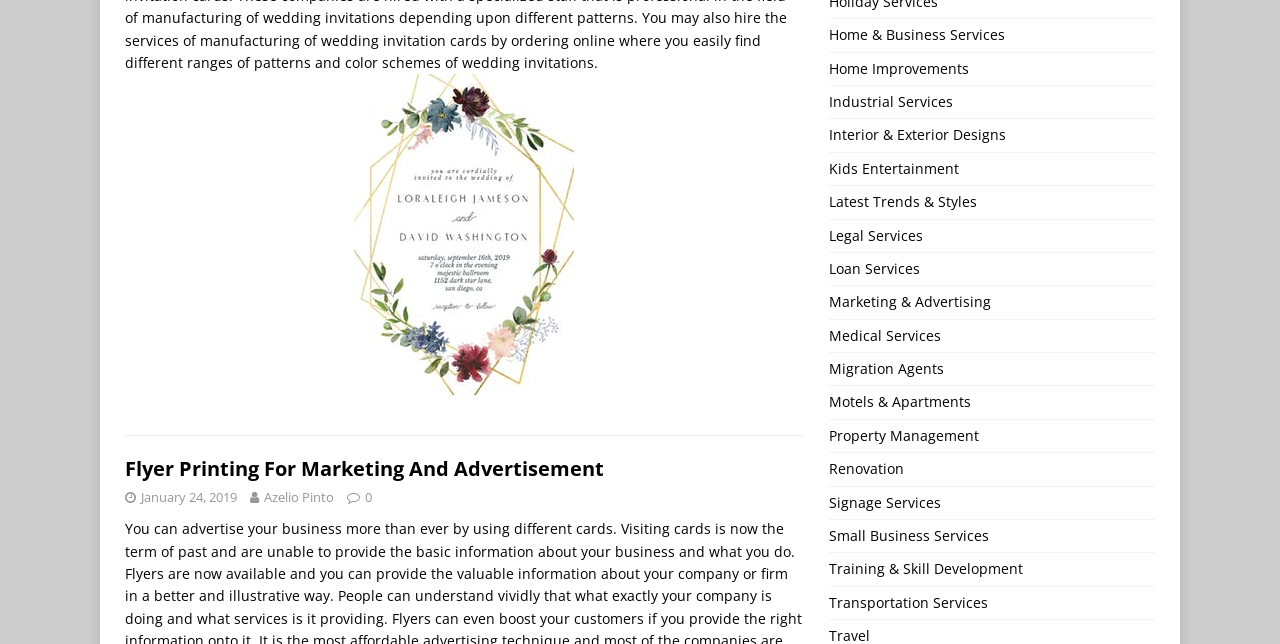Use a single word or phrase to answer the following:
Is the webpage related to a specific company or individual?

Yes